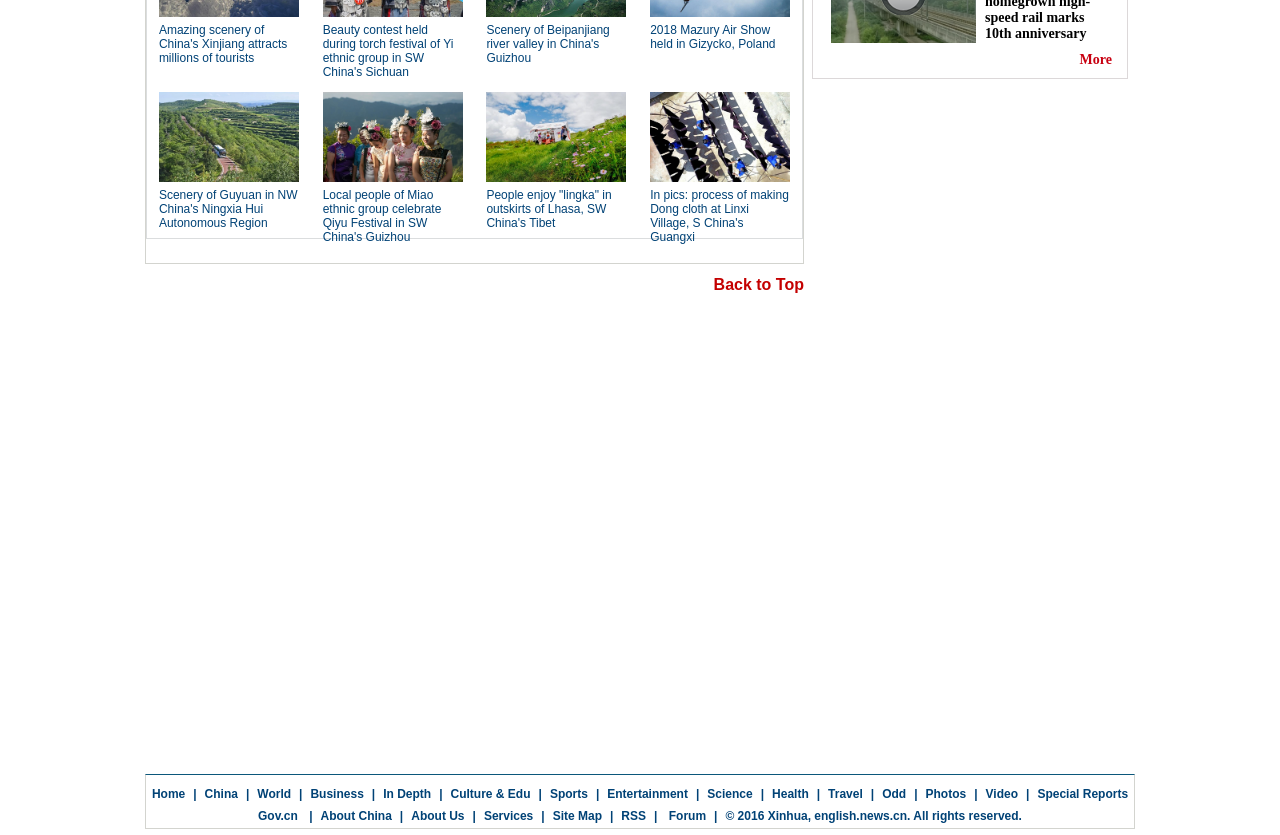How many main sections are there on this webpage?
Please provide a comprehensive answer based on the visual information in the image.

By analyzing the layout of the webpage, I can see that there are three main sections: the top section with a row of tables, the middle section with a single table, and the bottom section with a row of links.